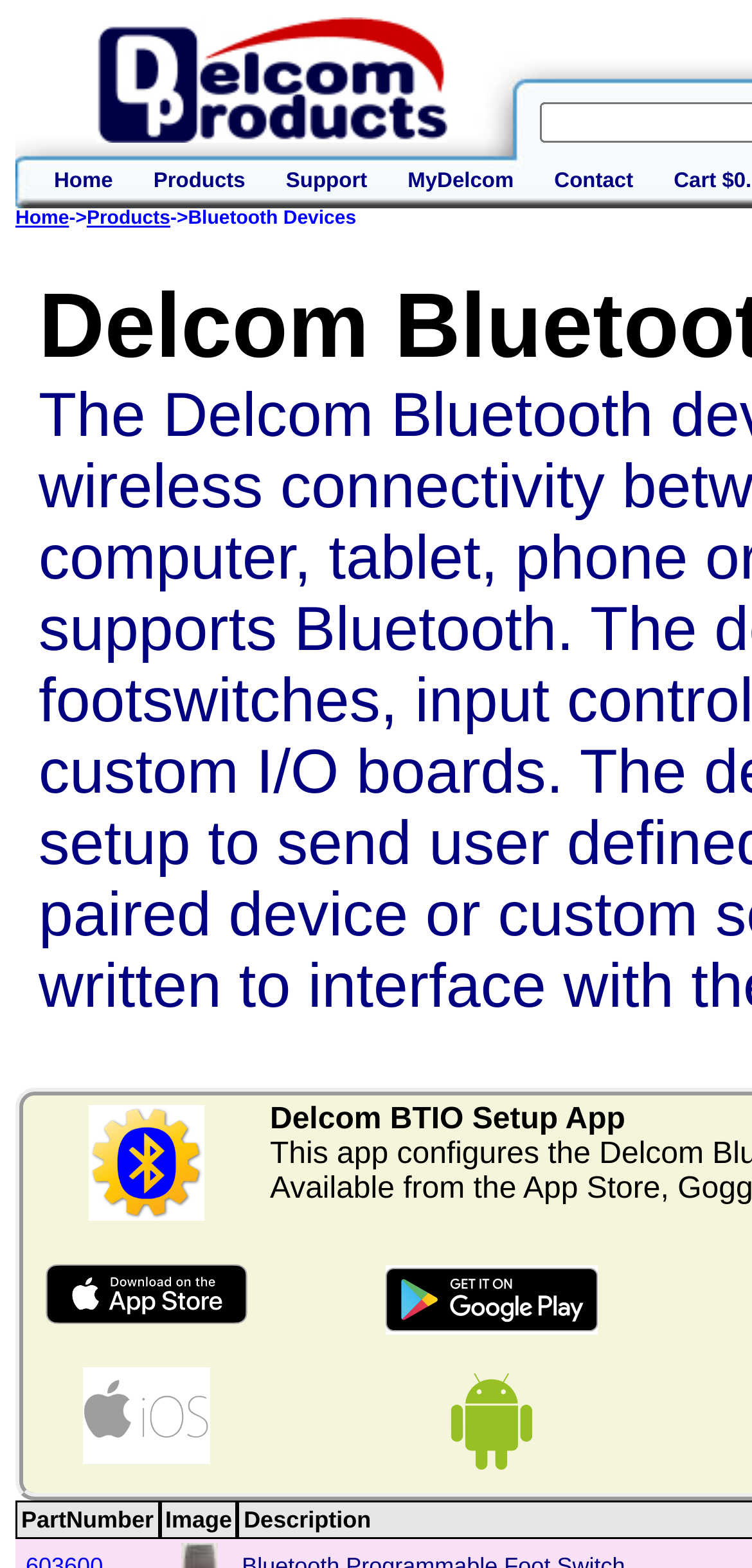Please locate the clickable area by providing the bounding box coordinates to follow this instruction: "View client resources".

None